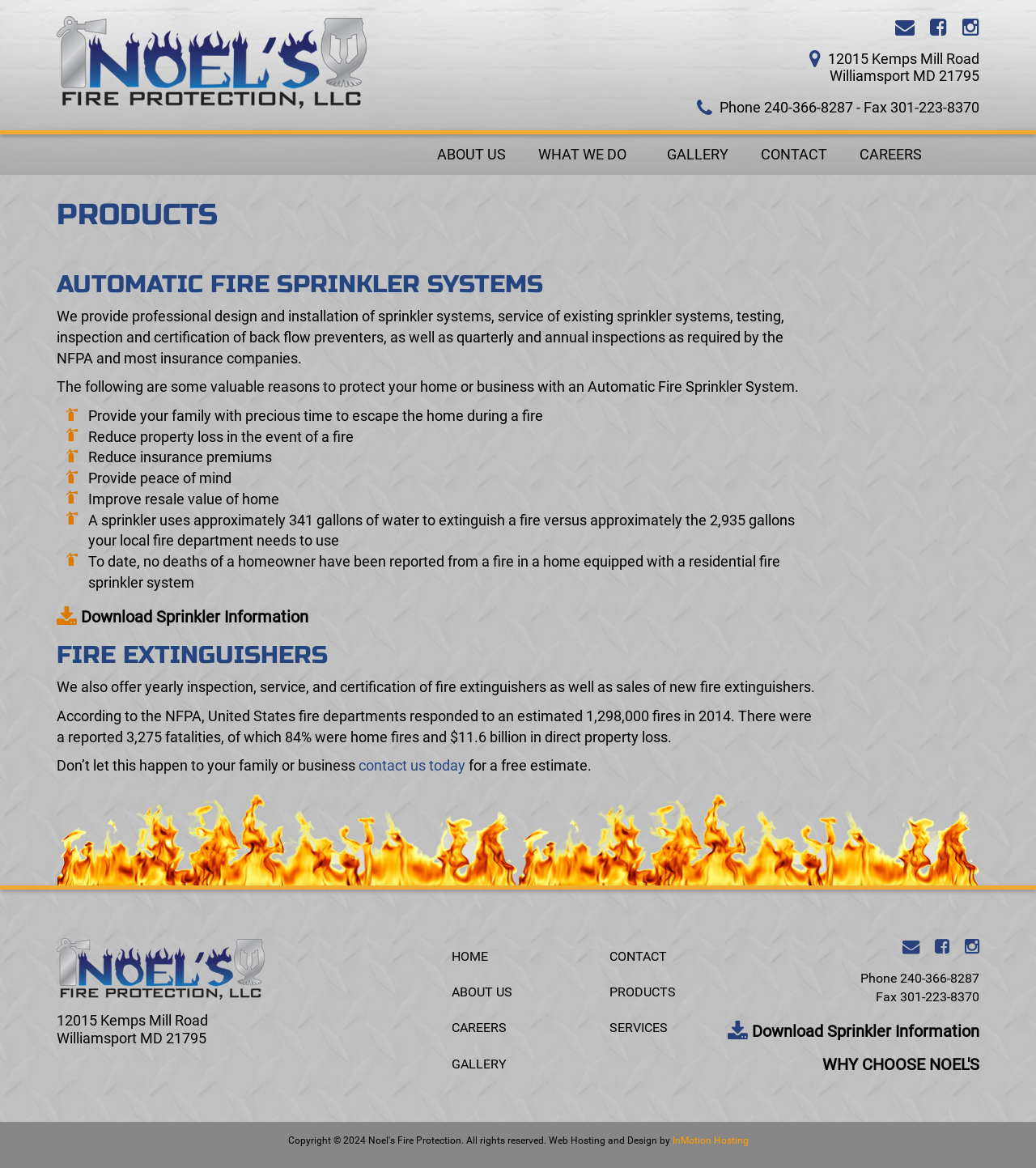Please find the bounding box coordinates for the clickable element needed to perform this instruction: "View GALLERY".

[0.628, 0.115, 0.719, 0.149]